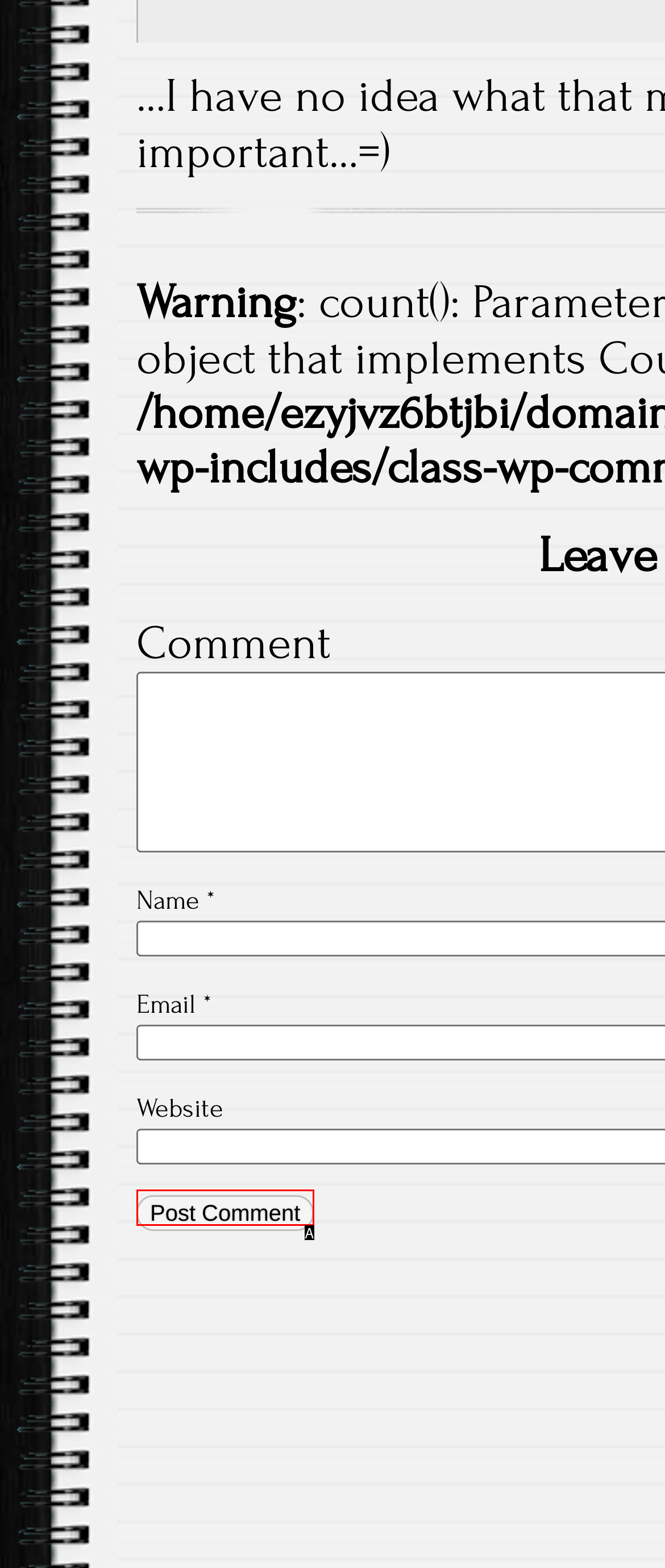Identify the UI element that corresponds to this description: name="submit" value="Post Comment"
Respond with the letter of the correct option.

A